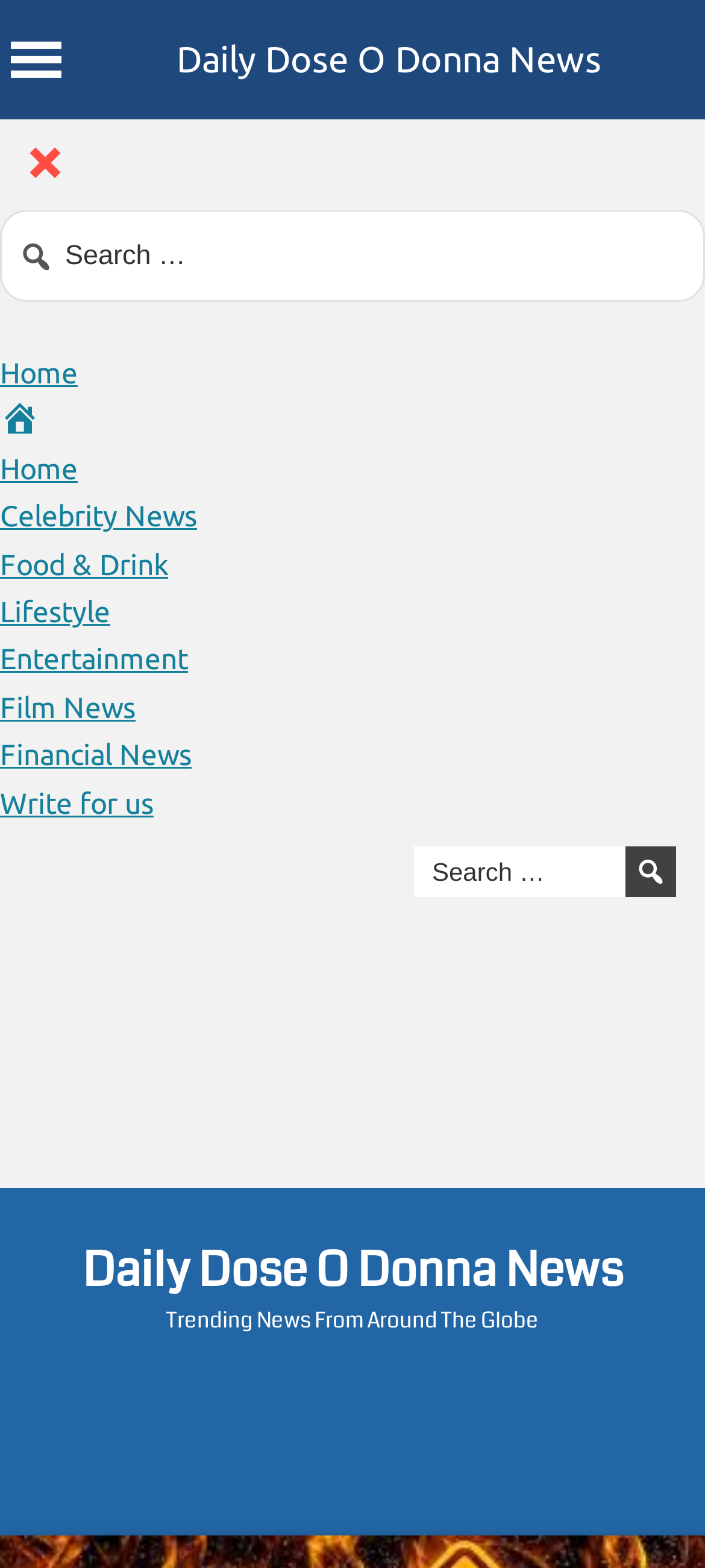What is the main topic of the webpage?
Based on the screenshot, provide your answer in one word or phrase.

Education loan